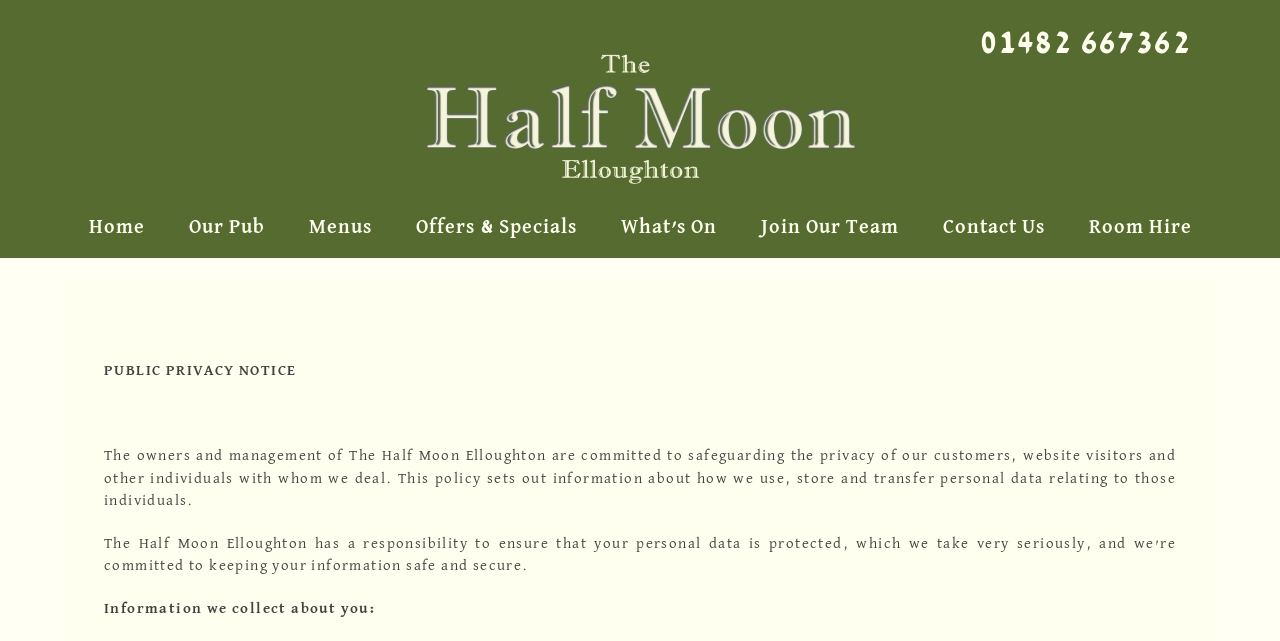How many links are there in the navigation menu?
Please use the image to provide a one-word or short phrase answer.

8